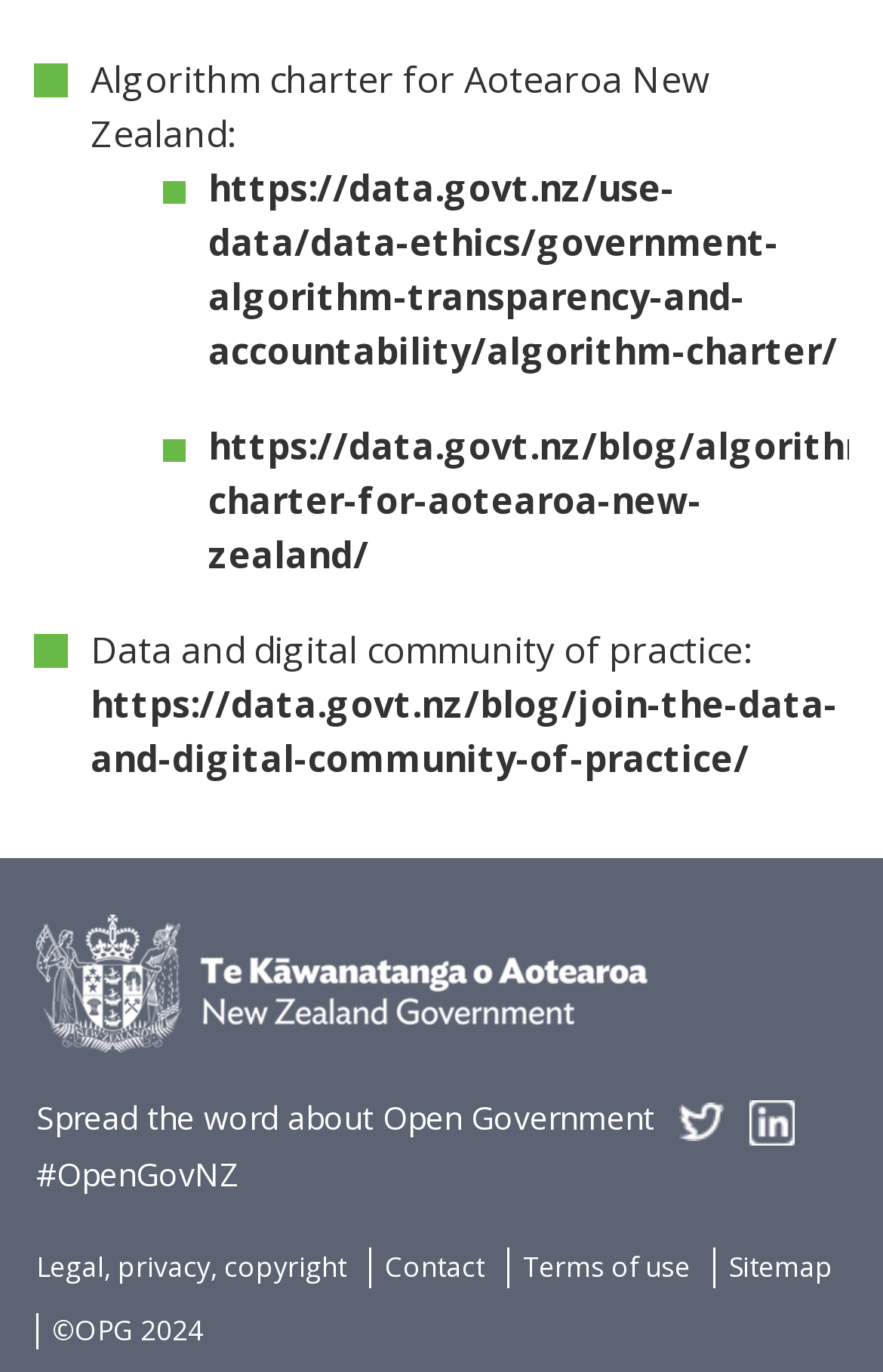Identify the bounding box of the UI element that matches this description: "Legal, privacy, copyright".

[0.041, 0.909, 0.408, 0.938]